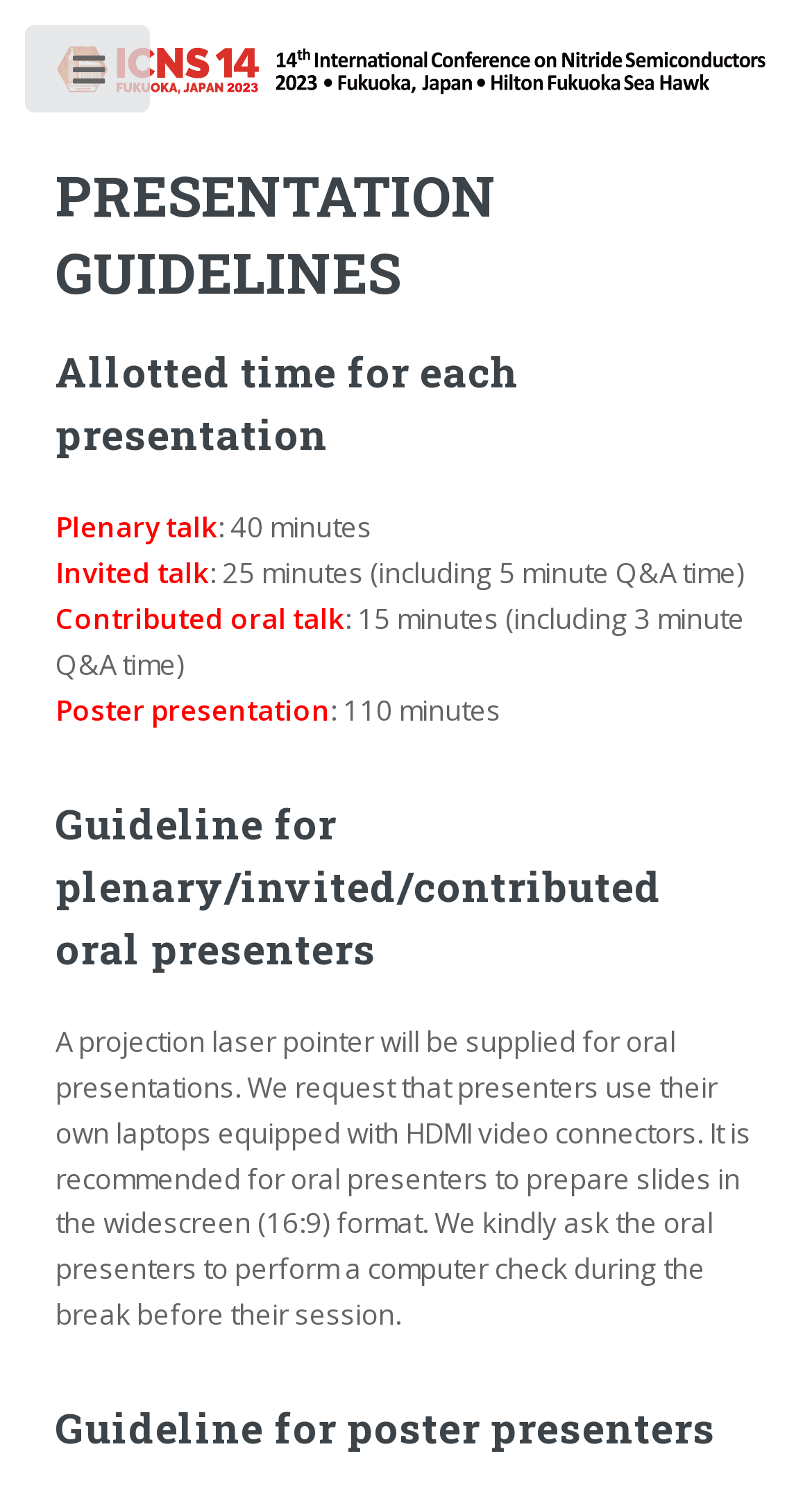Offer a meticulous caption that includes all visible features of the webpage.

The webpage is about the 14th International Conference on Nitride Semiconductors. At the top, there is a link that spans almost the entire width of the page. Below the link, there are several headings and paragraphs of text that provide guidelines for presenters at the conference.

The first heading is "PRESENTATION GUIDELINES", which is followed by a series of headings and paragraphs that outline the allotted time for each type of presentation, including plenary talks, invited talks, contributed oral talks, and poster presentations. The text is organized in a clear and concise manner, with each type of presentation listed in a separate section.

Below the presentation guidelines, there is a heading "Guideline for plenary/invited/contributed oral presenters" that provides more detailed information for oral presenters, including a request to use their own laptops and to prepare slides in a widescreen format.

Further down the page, there is another heading "Guideline for poster presenters" that provides specific guidelines for poster presenters. At the very top left of the page, there is a small link with a toggle icon that appears to be a navigation element.